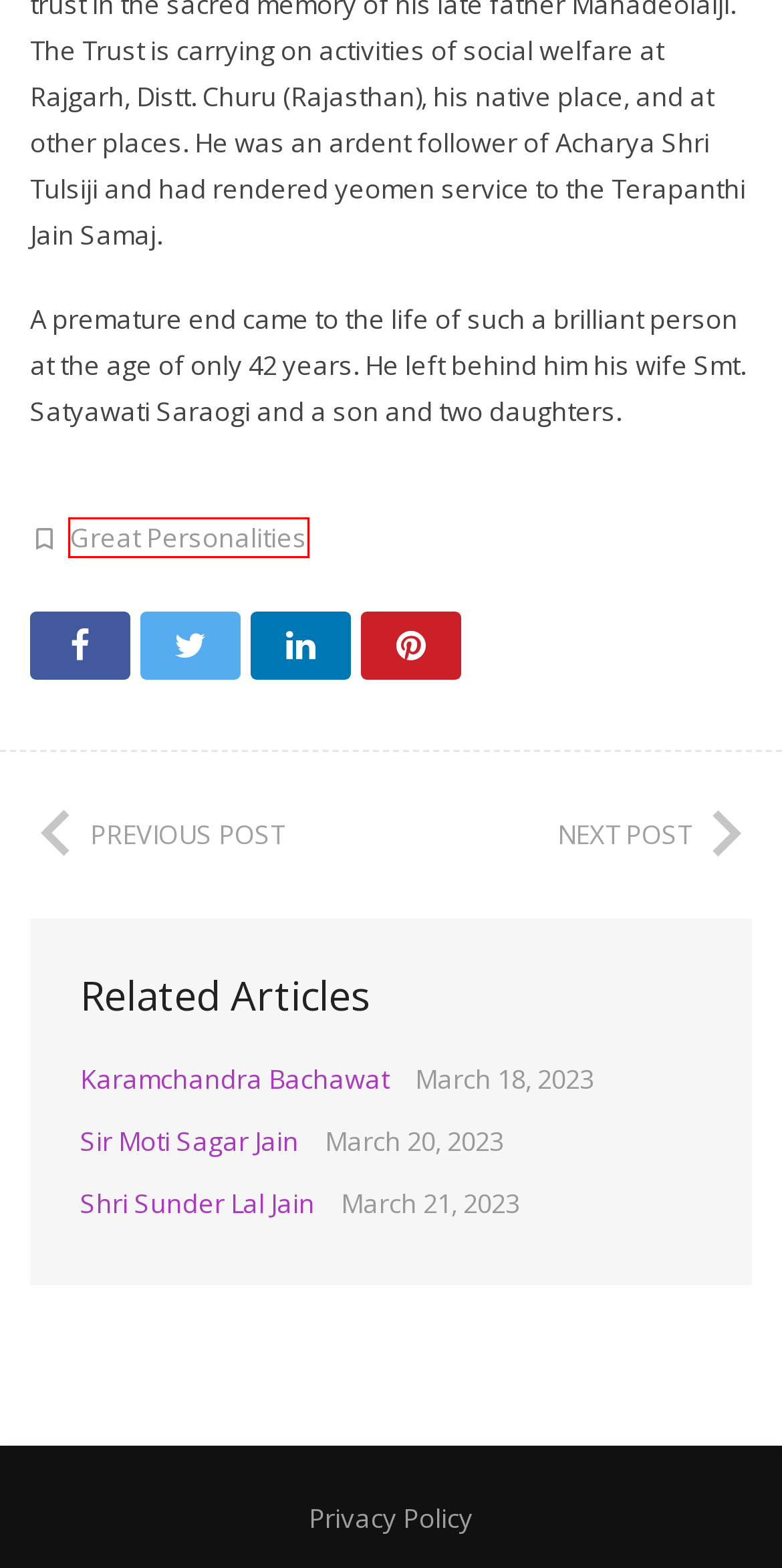Analyze the screenshot of a webpage featuring a red rectangle around an element. Pick the description that best fits the new webpage after interacting with the element inside the red bounding box. Here are the candidates:
A. Karamchandra Bachawat - Encyclopedia of Jainism
B. Shrimad Raichandra Jain - Encyclopedia of Jainism
C. Privacy Policy - Encyclopedia of Jainism
D. Great Personalities - Encyclopedia of Jainism
E. जैन तीर्थ - Encyclopedia of Jainism
F. Shri Sunder Lal Jain - Encyclopedia of Jainism
G. Sir Moti Sagar Jain - Encyclopedia of Jainism
H. Shri Pyare Lal Jaiisi Advocate - Encyclopedia of Jainism

D